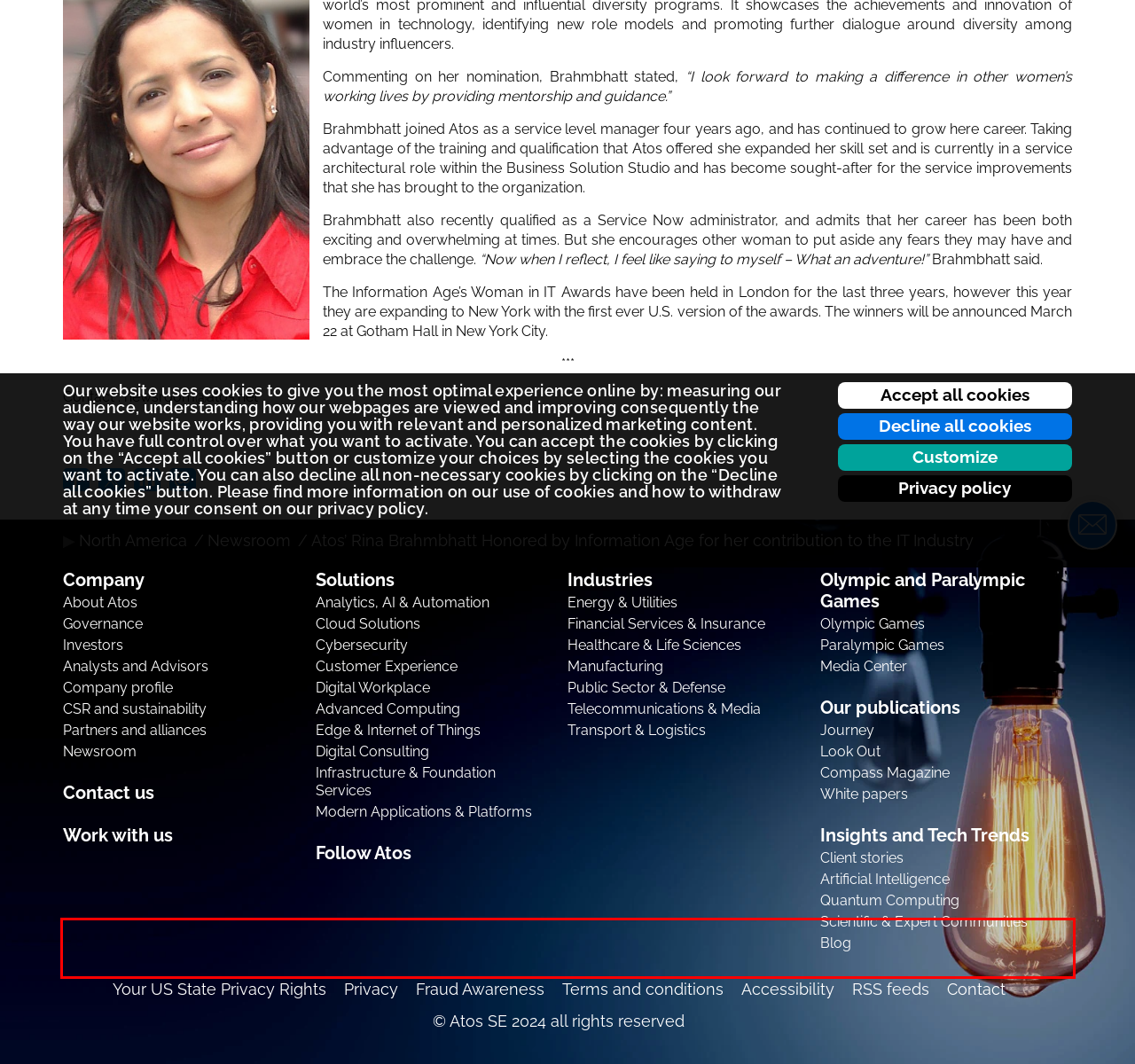Observe the screenshot of the webpage, locate the red bounding box, and extract the text content within it.

These cookies are used to deliver advertisements more relevant for you, limit the number of times you see an advertisement; help measure the effectiveness of the advertising campaign; and understand people’s behavior after they view an advertisement. Adobe Privacy policy | Marketo Privacy Policy | MRP Privacy Policy | AccountInsight Privacy Policy | Triblio Privacy Policy